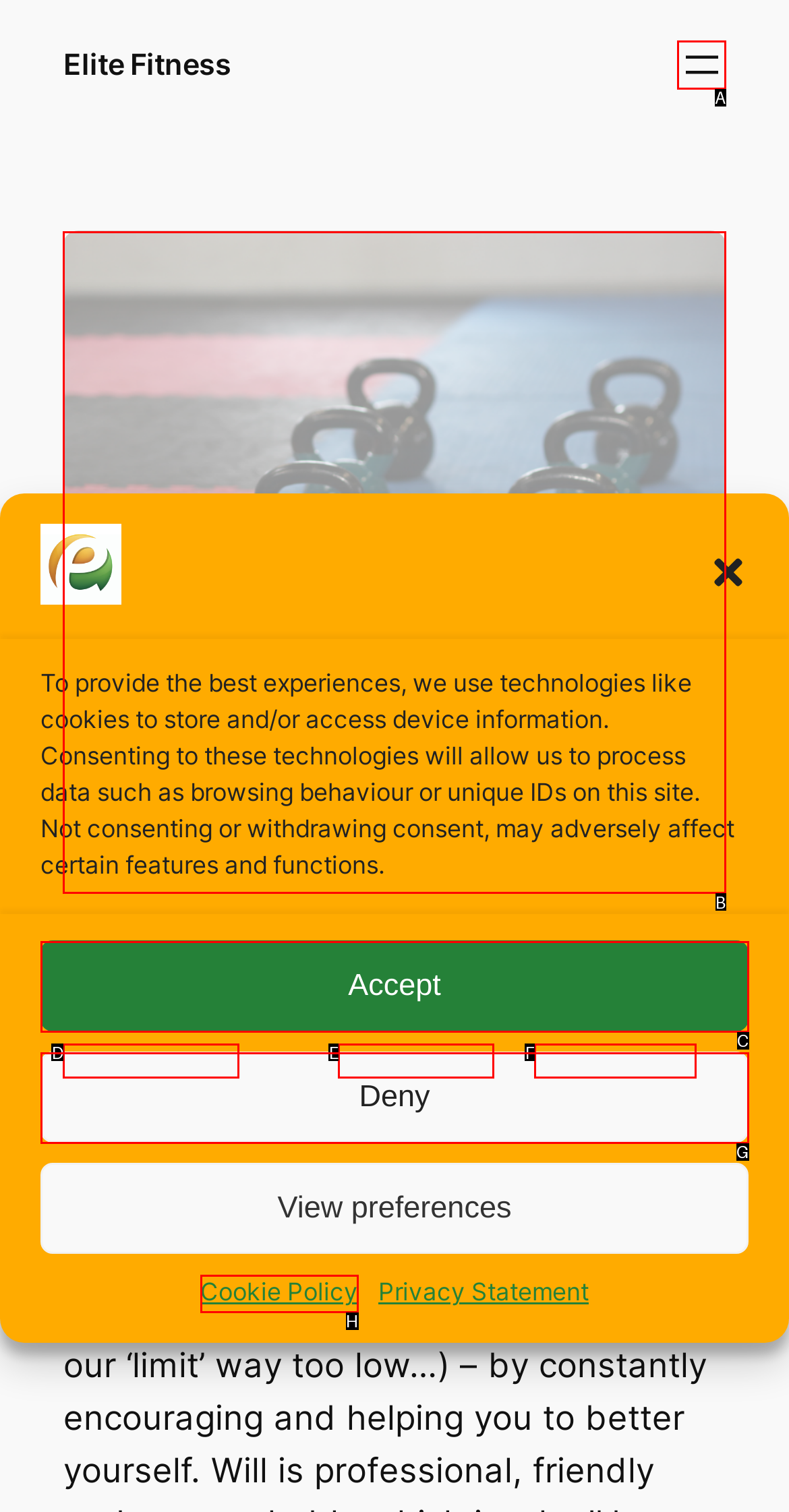What option should I click on to execute the task: view the facilities and equipment image? Give the letter from the available choices.

B